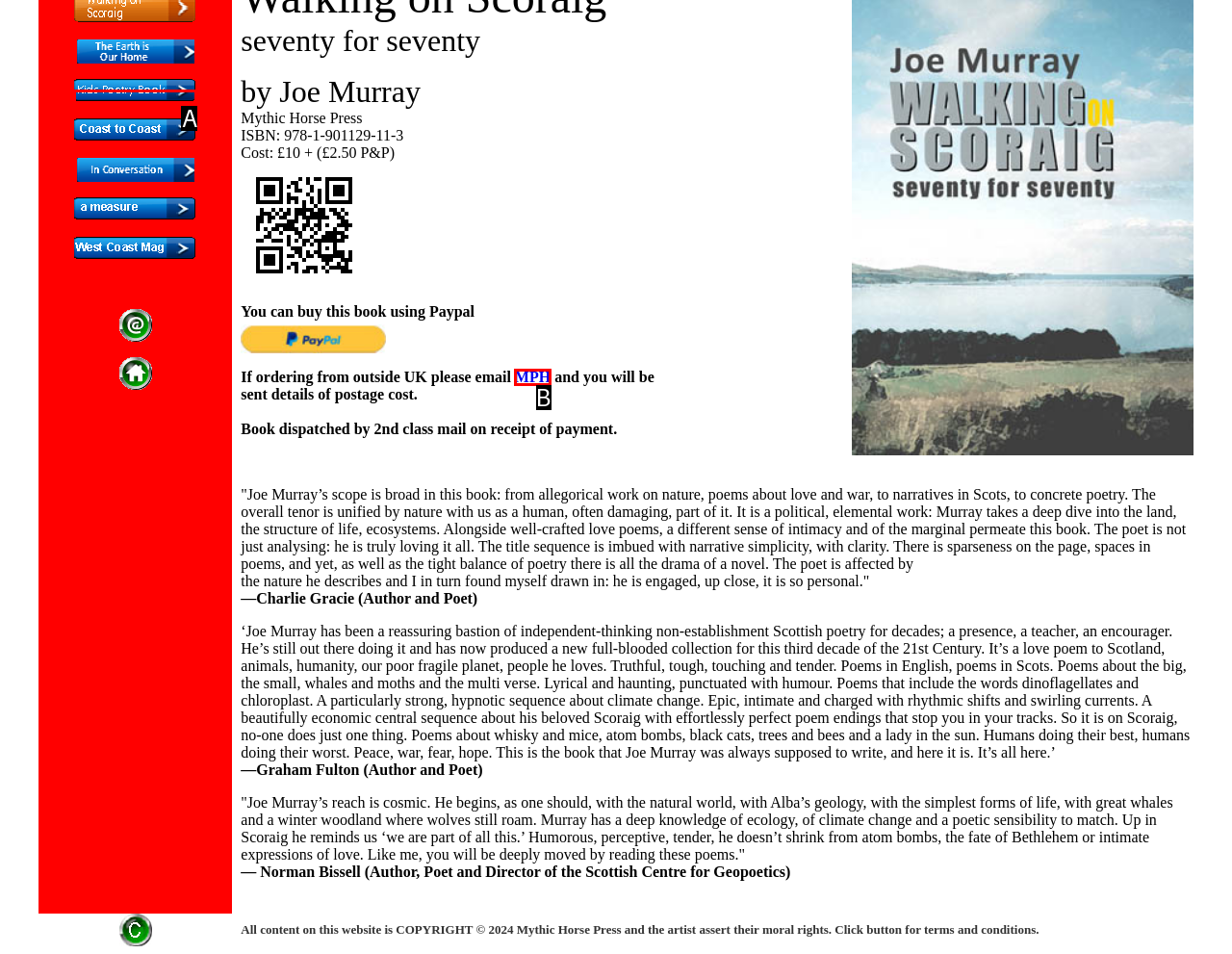Determine which HTML element fits the description: MPH. Answer with the letter corresponding to the correct choice.

B